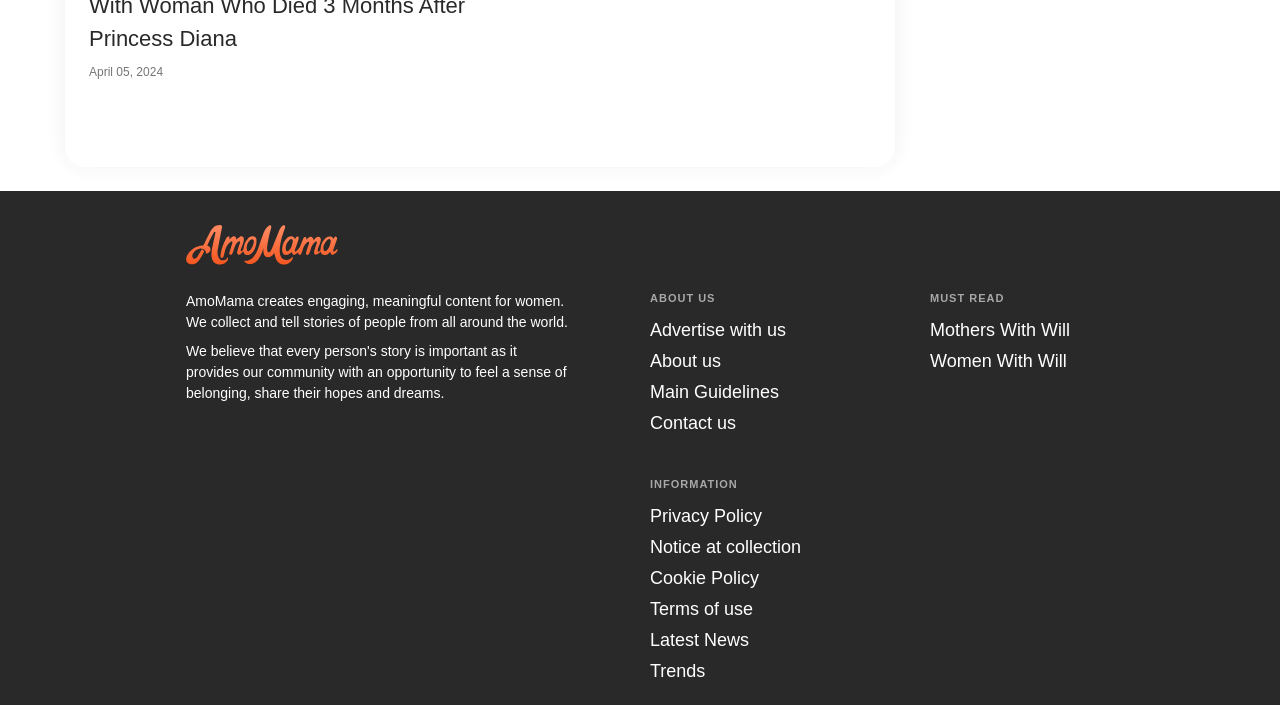Kindly provide the bounding box coordinates of the section you need to click on to fulfill the given instruction: "click the logo".

[0.145, 0.319, 0.855, 0.376]